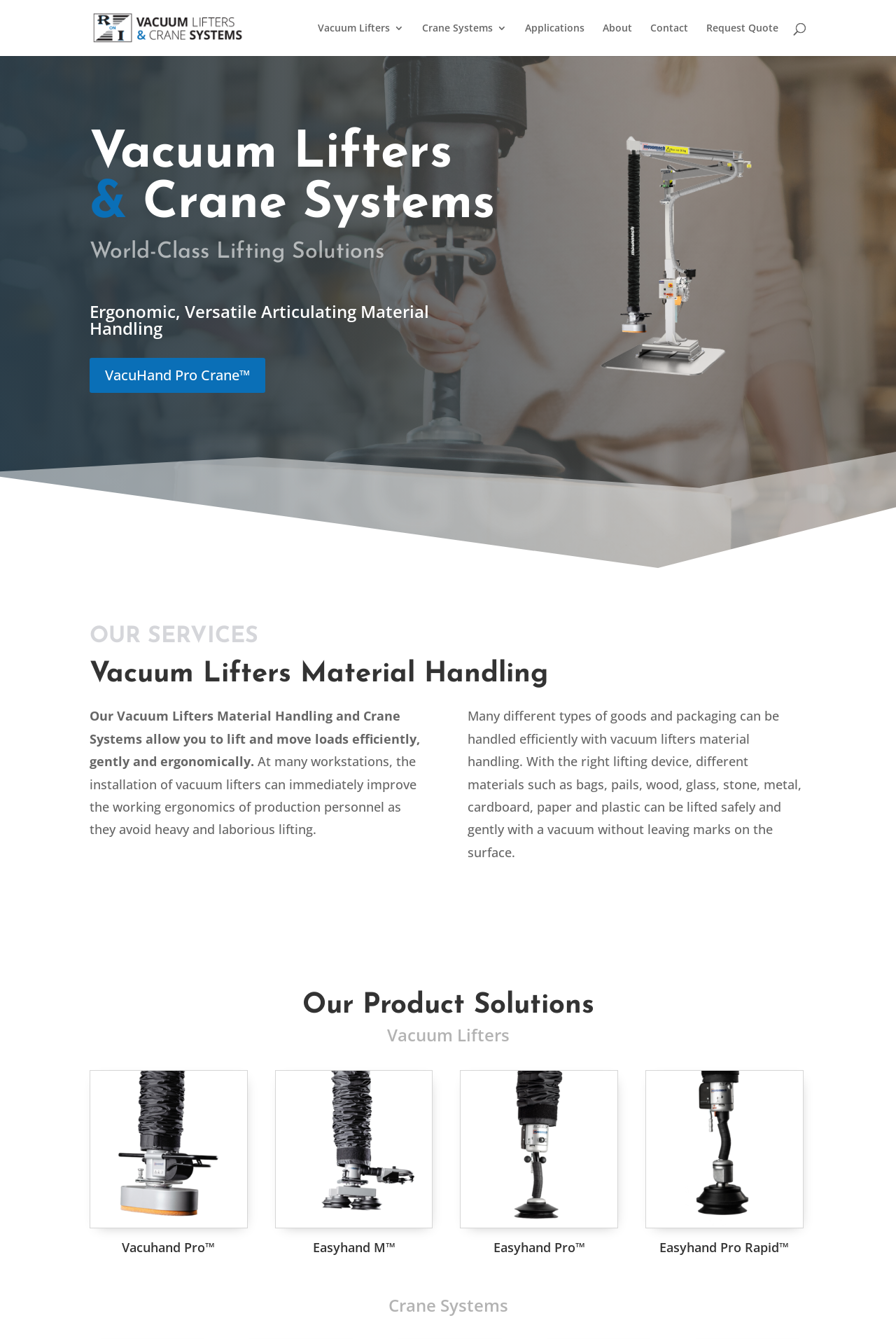Determine the bounding box coordinates for the clickable element required to fulfill the instruction: "View the 'Vacuhand Pro Crane' product". Provide the coordinates as four float numbers between 0 and 1, i.e., [left, top, right, bottom].

[0.1, 0.267, 0.296, 0.293]